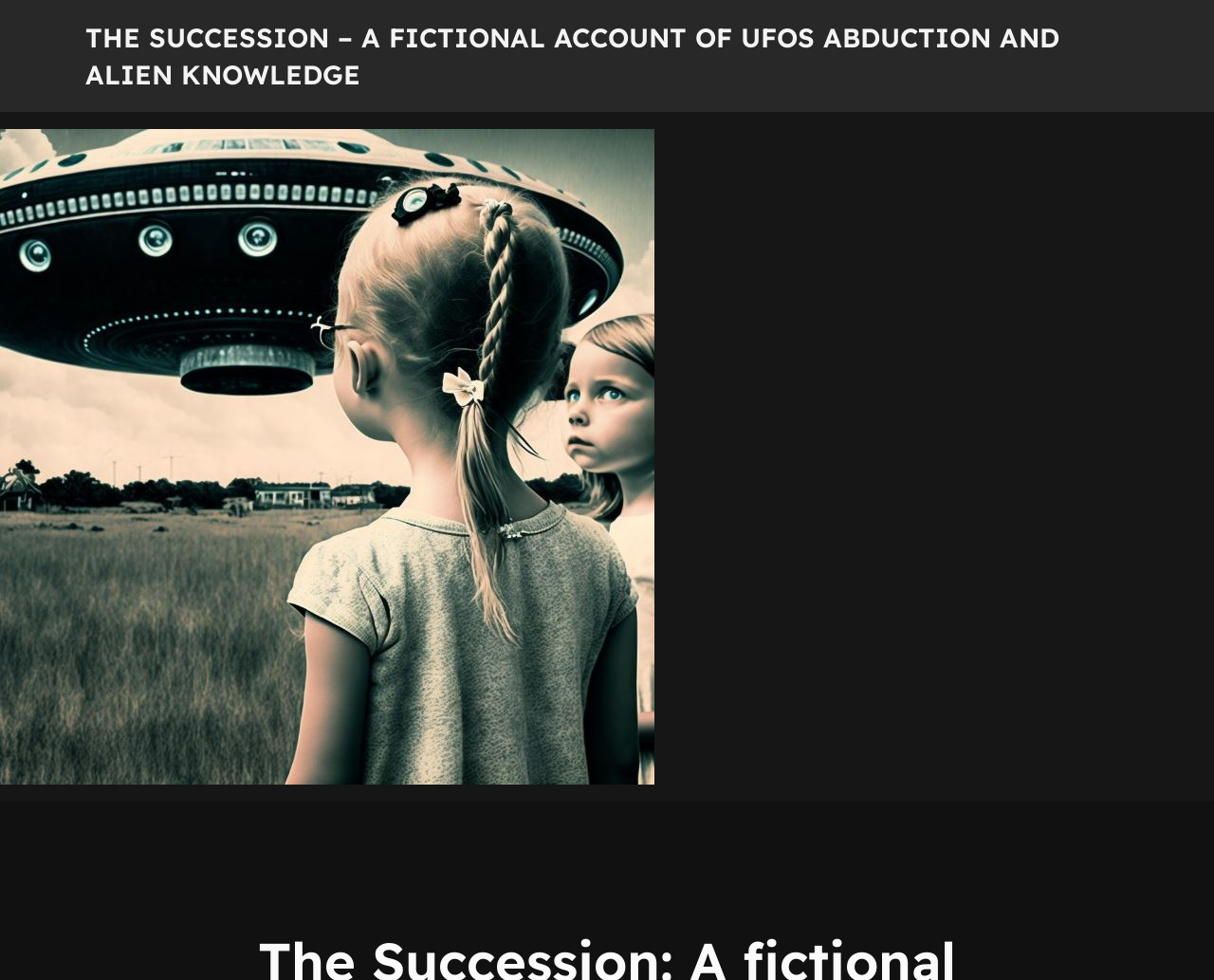Identify the webpage's primary heading and generate its text.

The Succession: A fictional account of UFOs, Abduction and Alien Knowledge